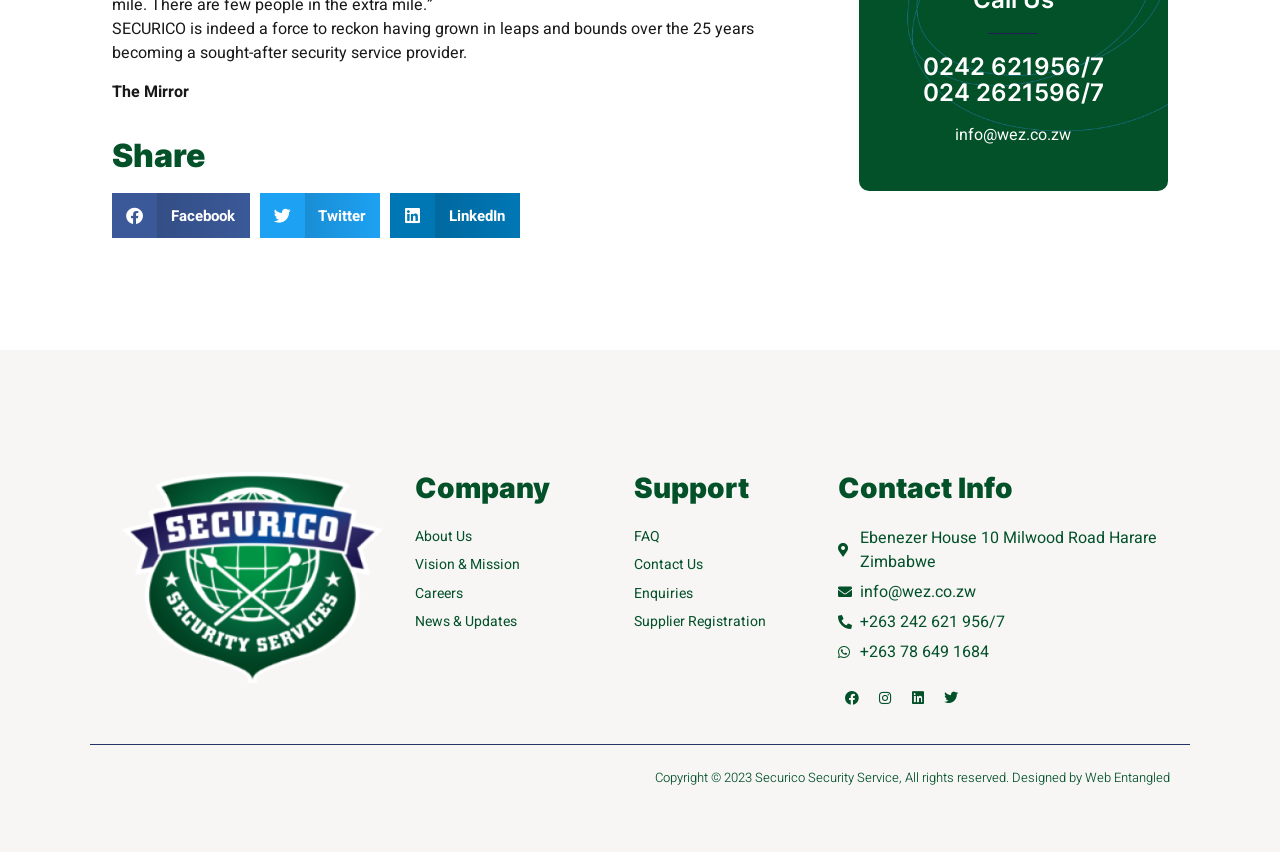Kindly determine the bounding box coordinates of the area that needs to be clicked to fulfill this instruction: "Visit The Mirror".

[0.088, 0.093, 0.148, 0.122]